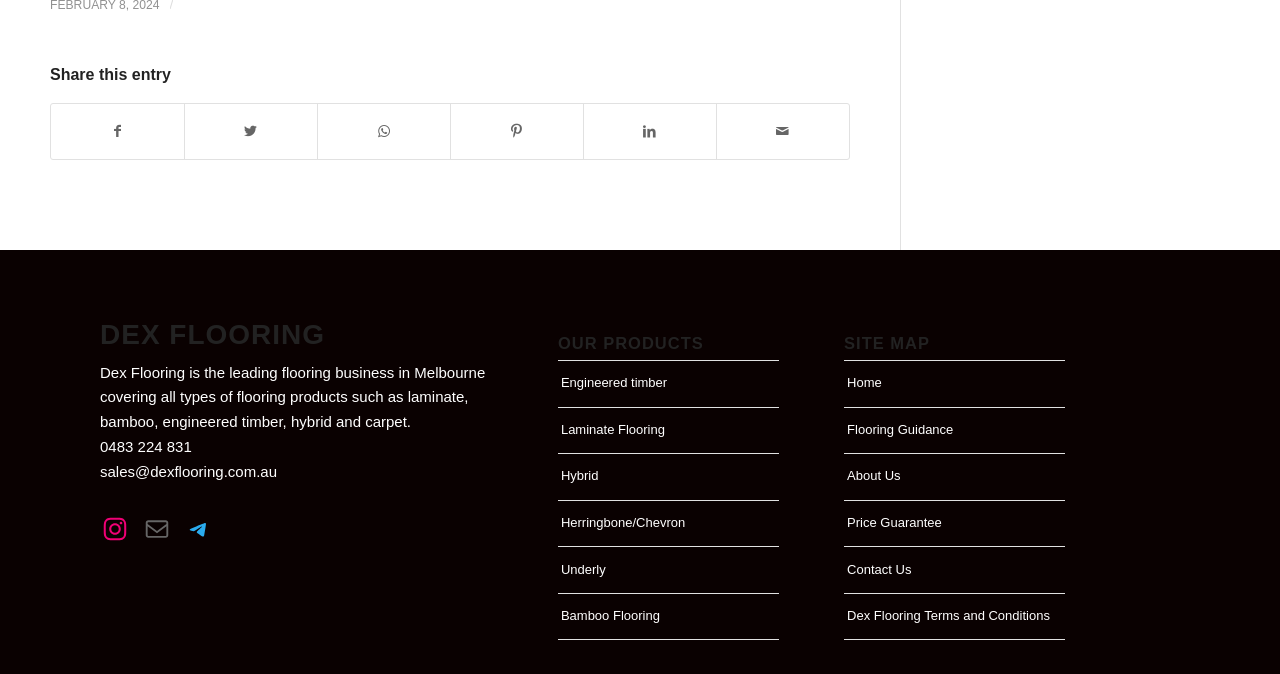Given the element description Telegram, specify the bounding box coordinates of the corresponding UI element in the format (top-left x, top-left y, bottom-right x, bottom-right y). All values must be between 0 and 1.

[0.144, 0.763, 0.167, 0.808]